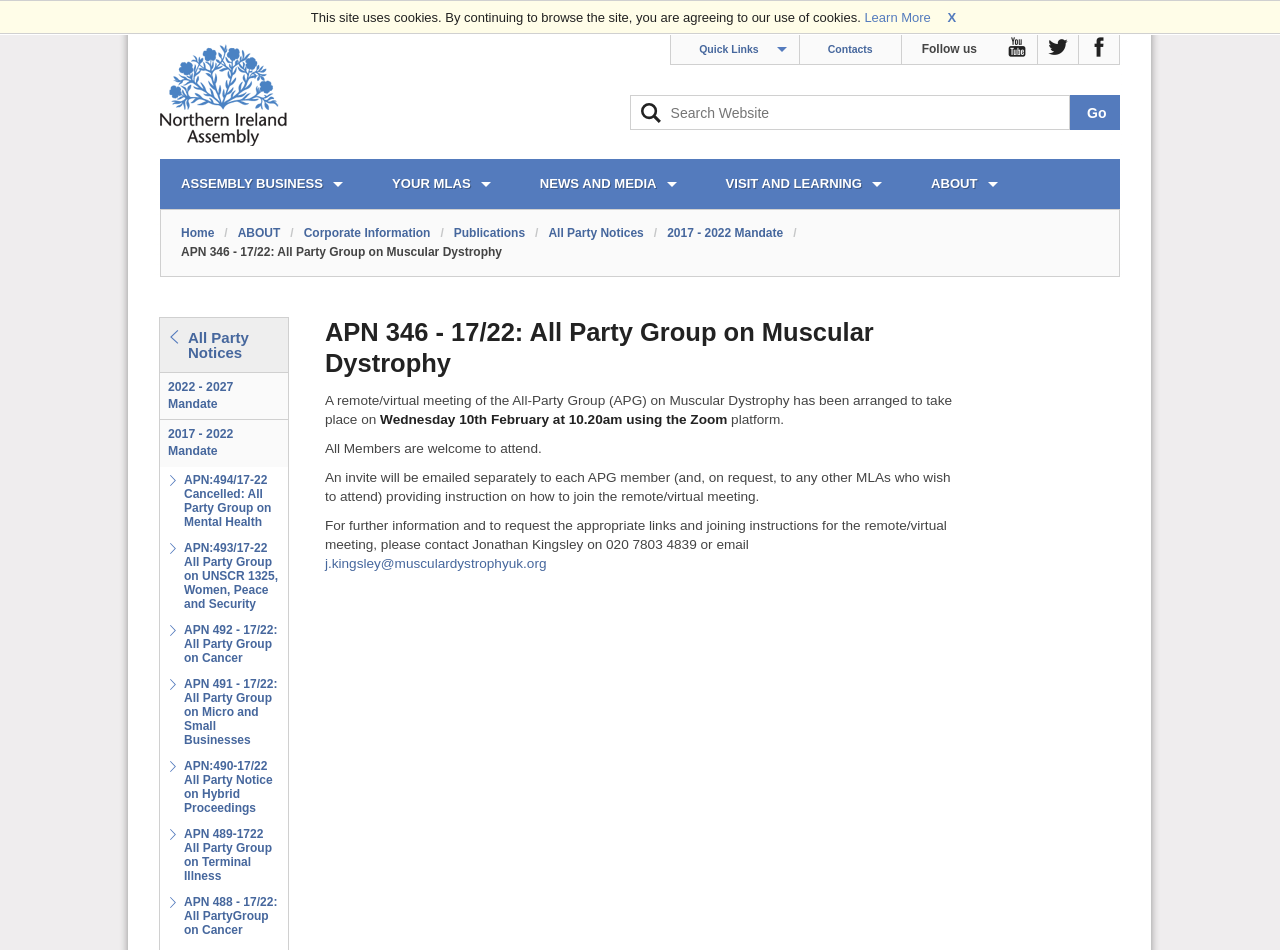Can you give a detailed response to the following question using the information from the image? What is the contact information for further information about the APG meeting?

The webpage provides contact information for users who require further information about the APG meeting. They can contact Jonathan Kingsley on 020 7803 4839 or email him at j.kingsley@musculardystrophyuk.org to request the appropriate links and joining instructions for the remote/virtual meeting.